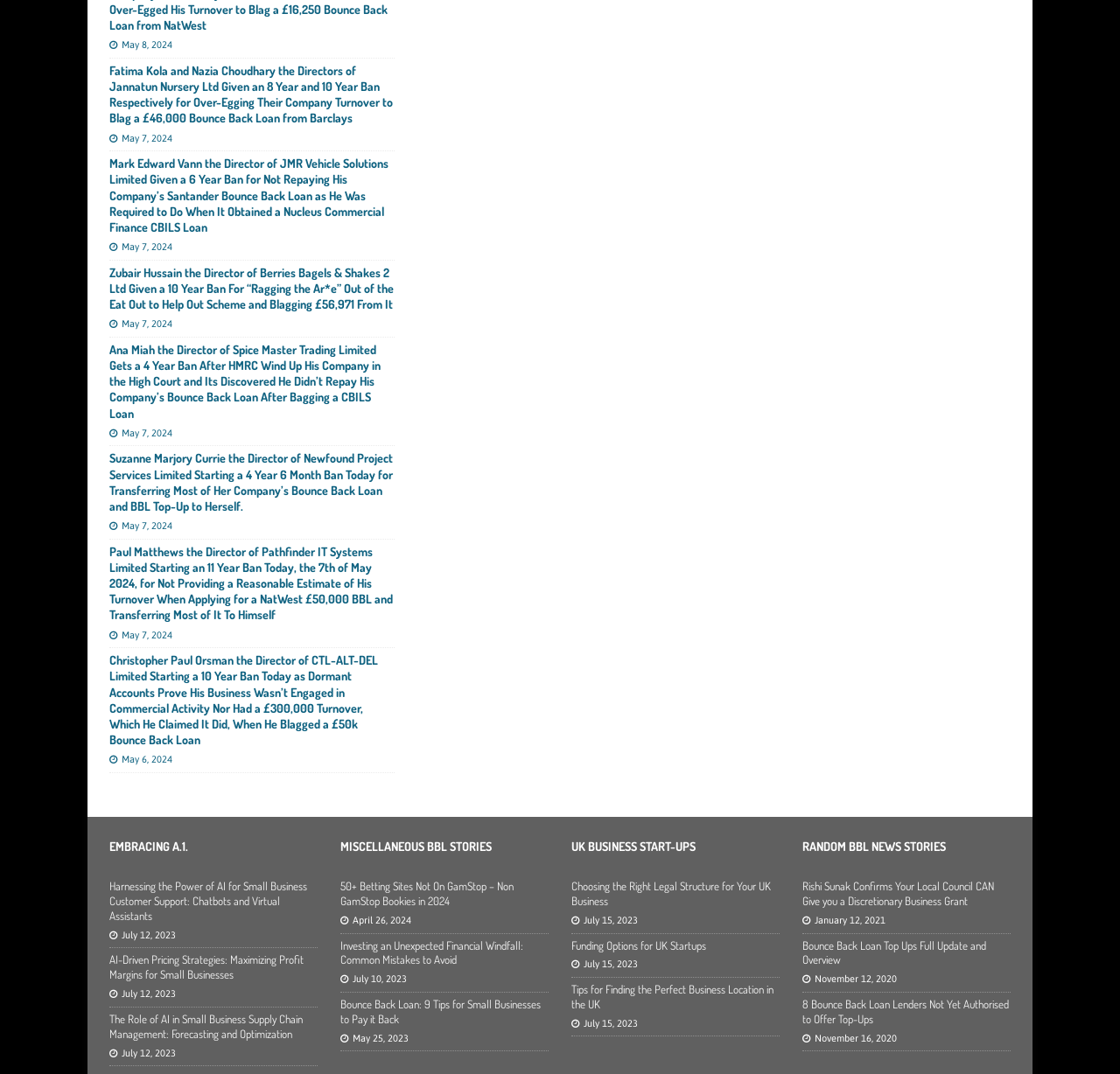Please answer the following query using a single word or phrase: 
What is the title of the news story with the date 'January 12, 2021'?

Rishi Sunak Confirms Your Local Council CAN Give you a Discretionary Business Grant